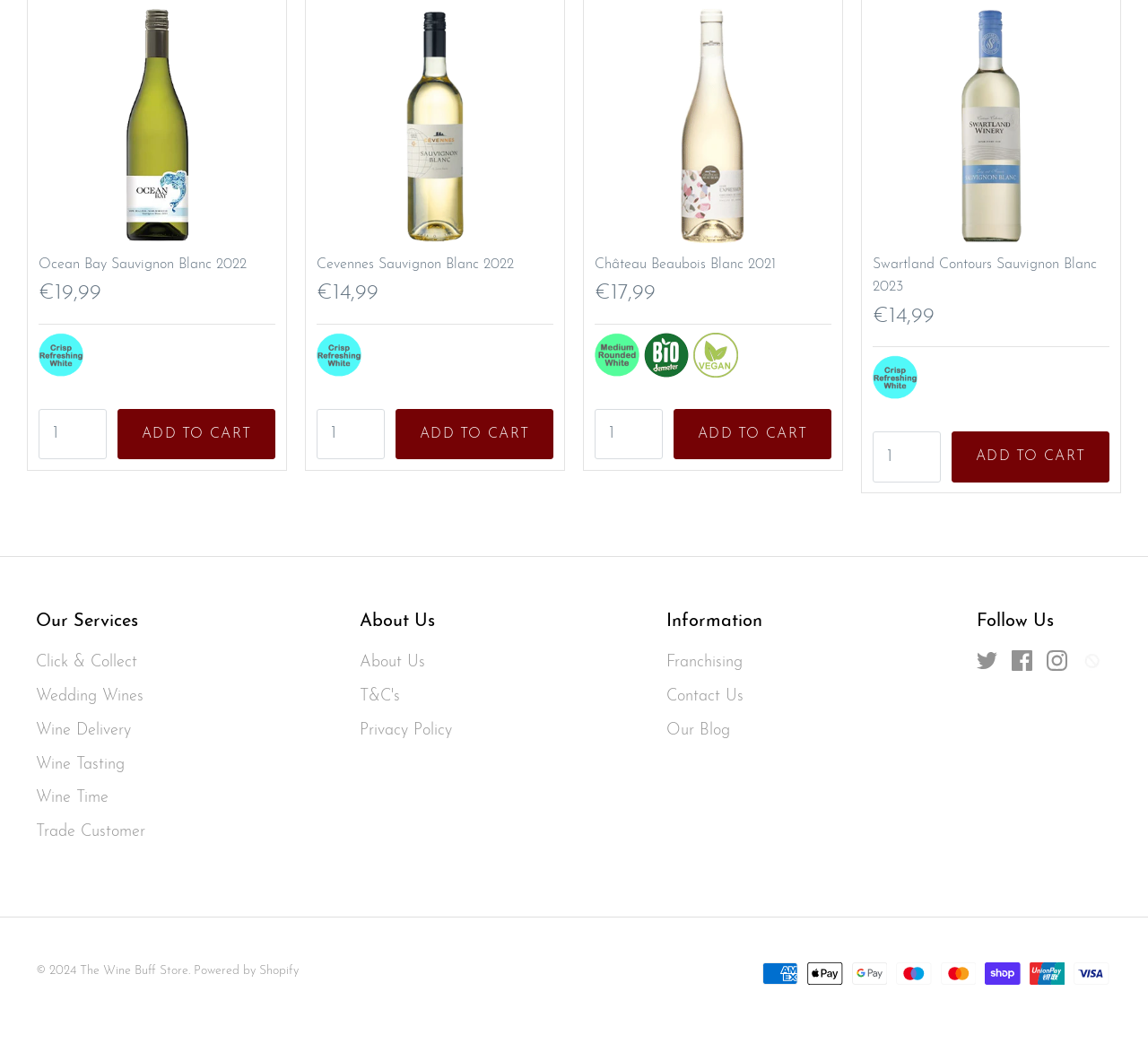What is the function of the button with the text 'ADD TO CART'?
Provide a thorough and detailed answer to the question.

I determined the function of the button by analyzing the context in which it appears. The button is located next to a spin button and a product description, suggesting that it is used to add the product to a shopping cart.